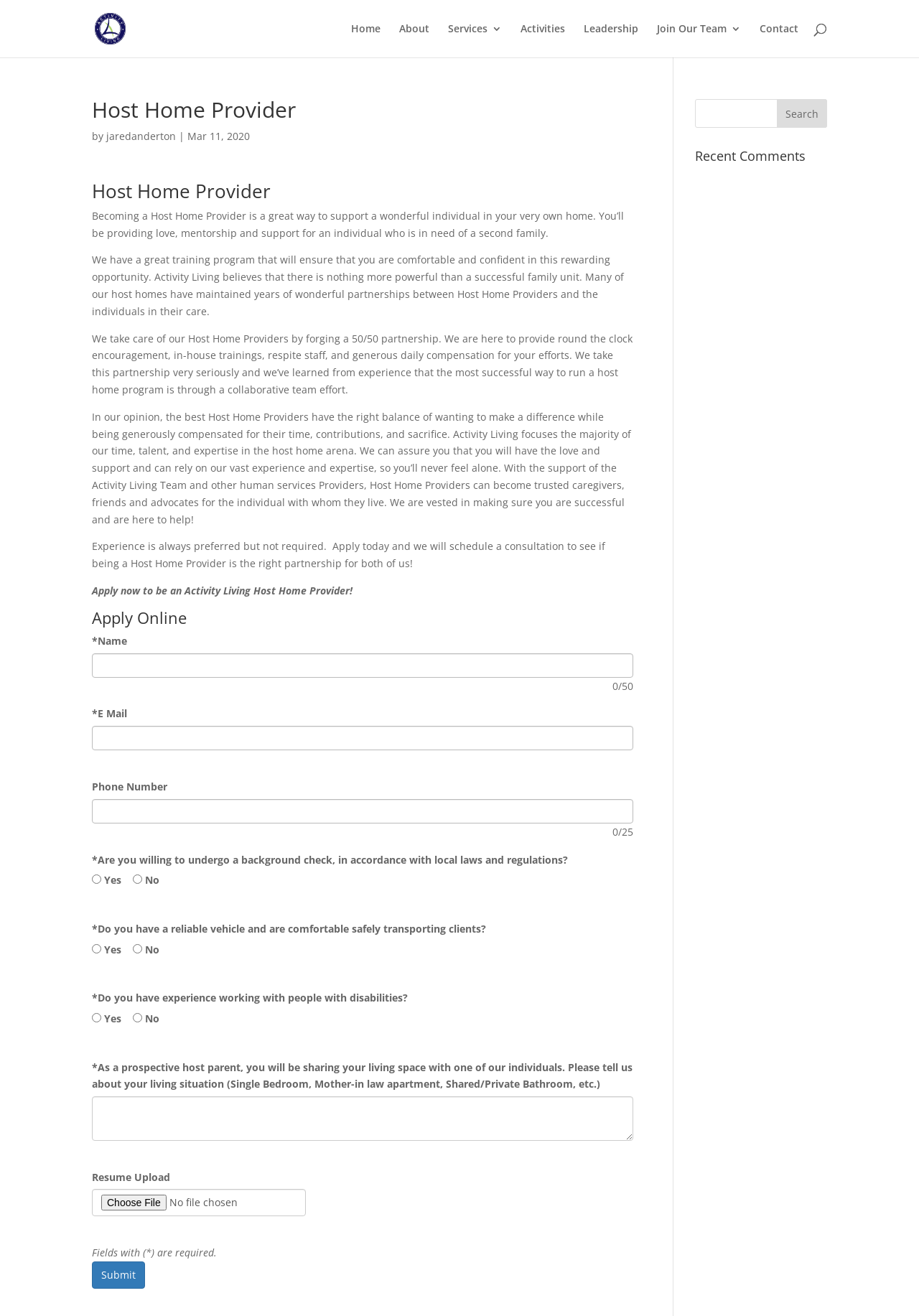Calculate the bounding box coordinates for the UI element based on the following description: "47 Managed Wordpress". Ensure the coordinates are four float numbers between 0 and 1, i.e., [left, top, right, bottom].

None